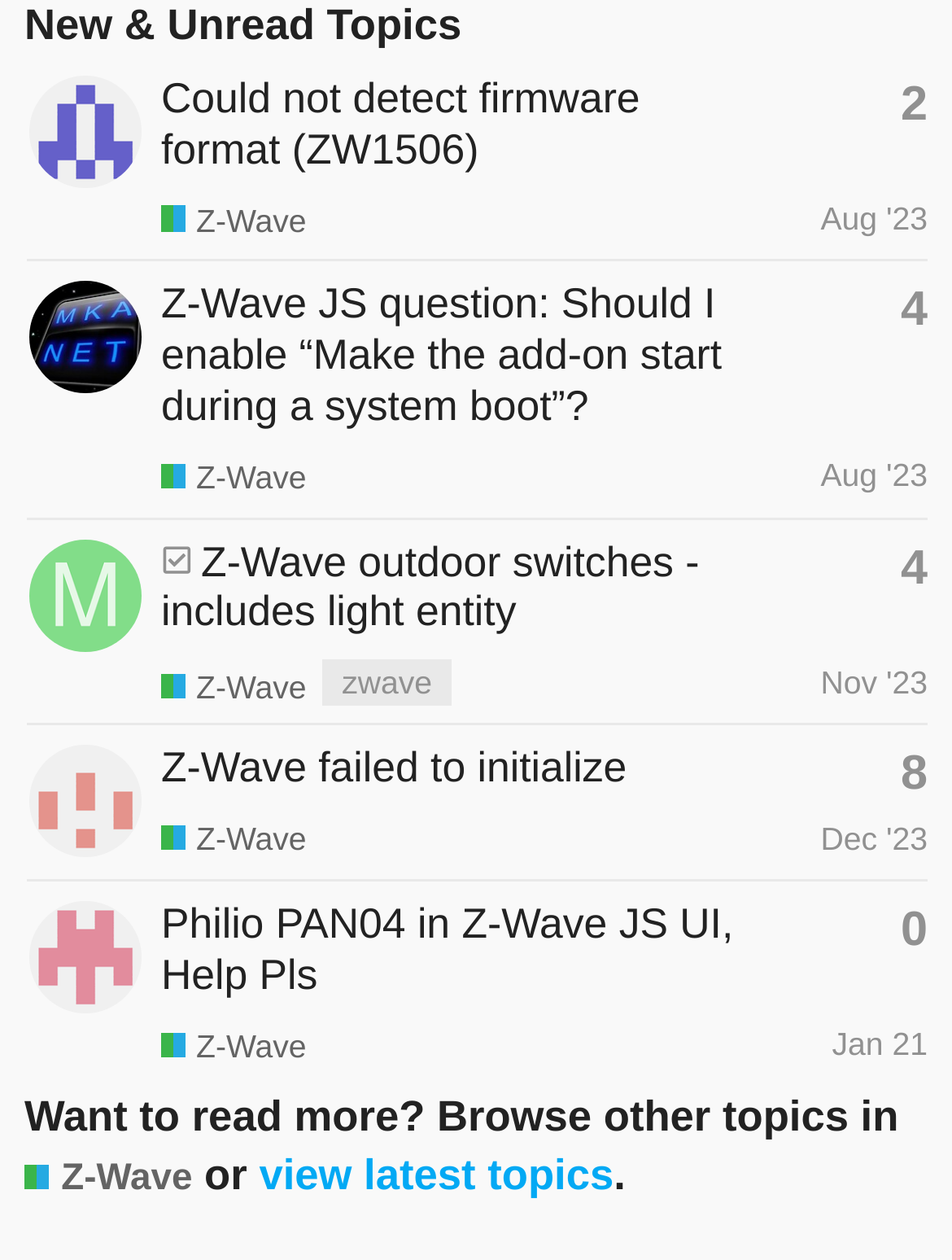What is the username of the latest poster of the topic 'Could not detect firmware format (ZW1506)'? Examine the screenshot and reply using just one word or a brief phrase.

freshcoast